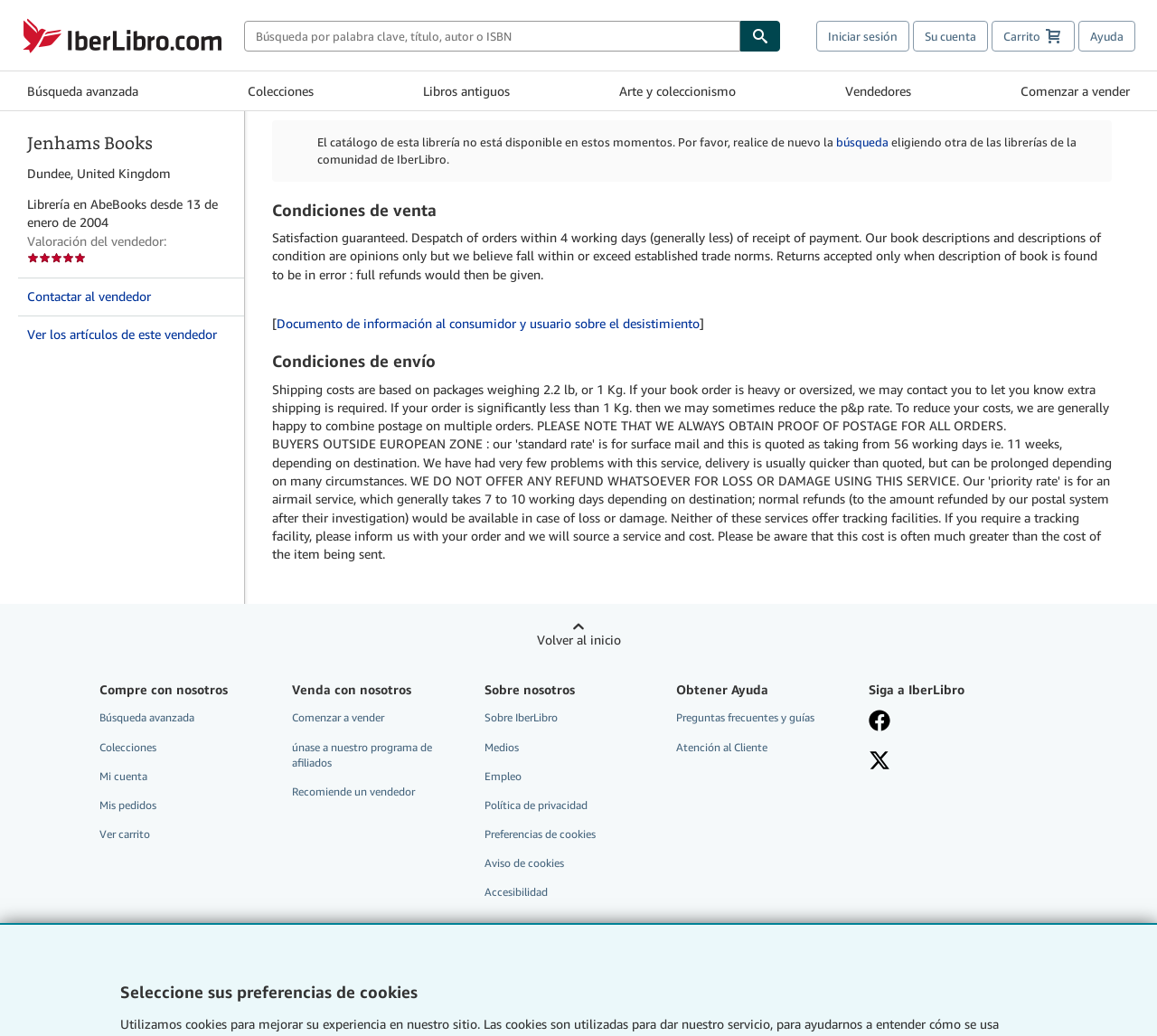Where is the bookstore located?
Refer to the image and answer the question using a single word or phrase.

Dundee, United Kingdom